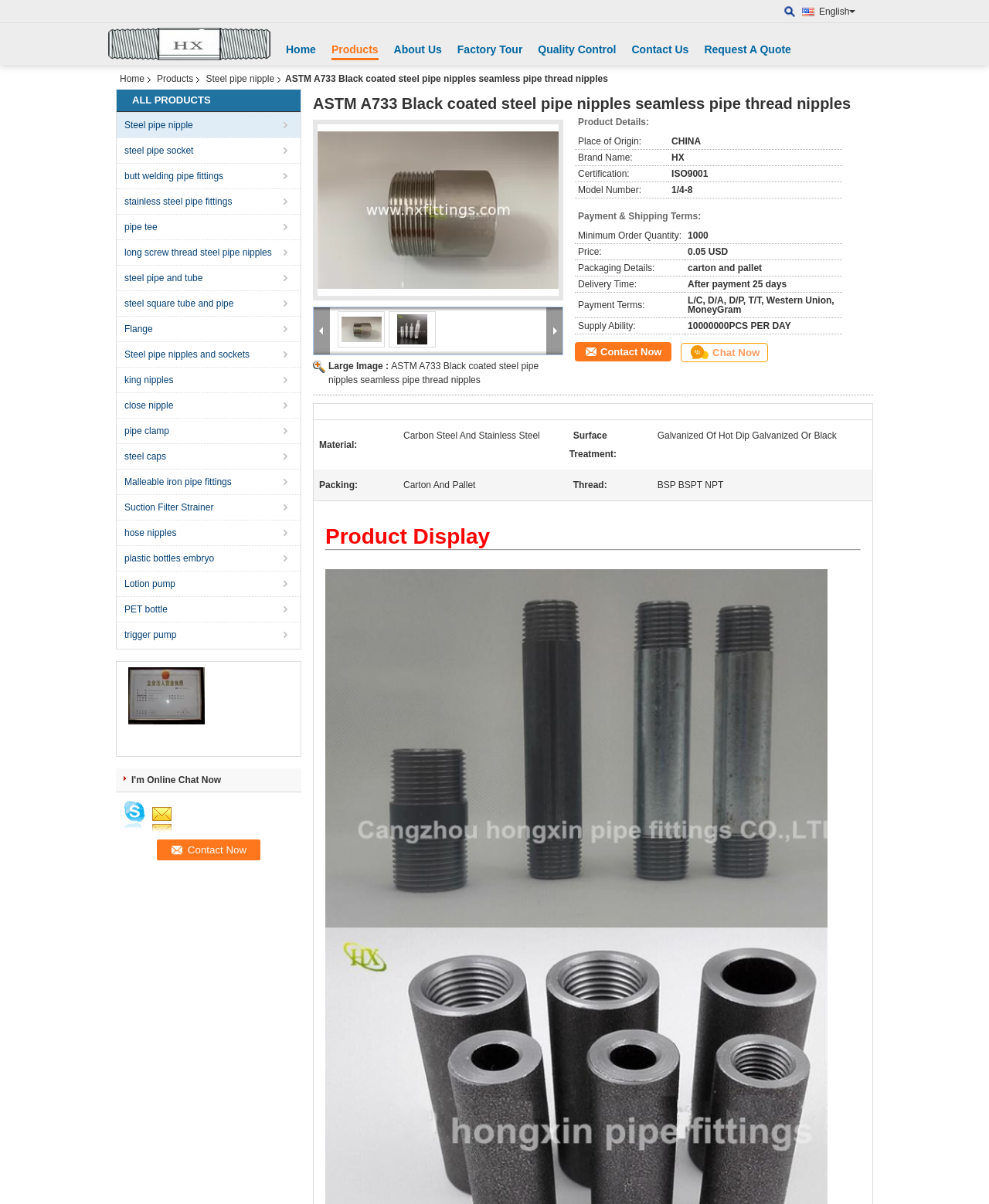Please identify the bounding box coordinates of the element on the webpage that should be clicked to follow this instruction: "Click the 'Good quality steel pipe socket for sales' link". The bounding box coordinates should be given as four float numbers between 0 and 1, formatted as [left, top, right, bottom].

[0.13, 0.573, 0.207, 0.582]